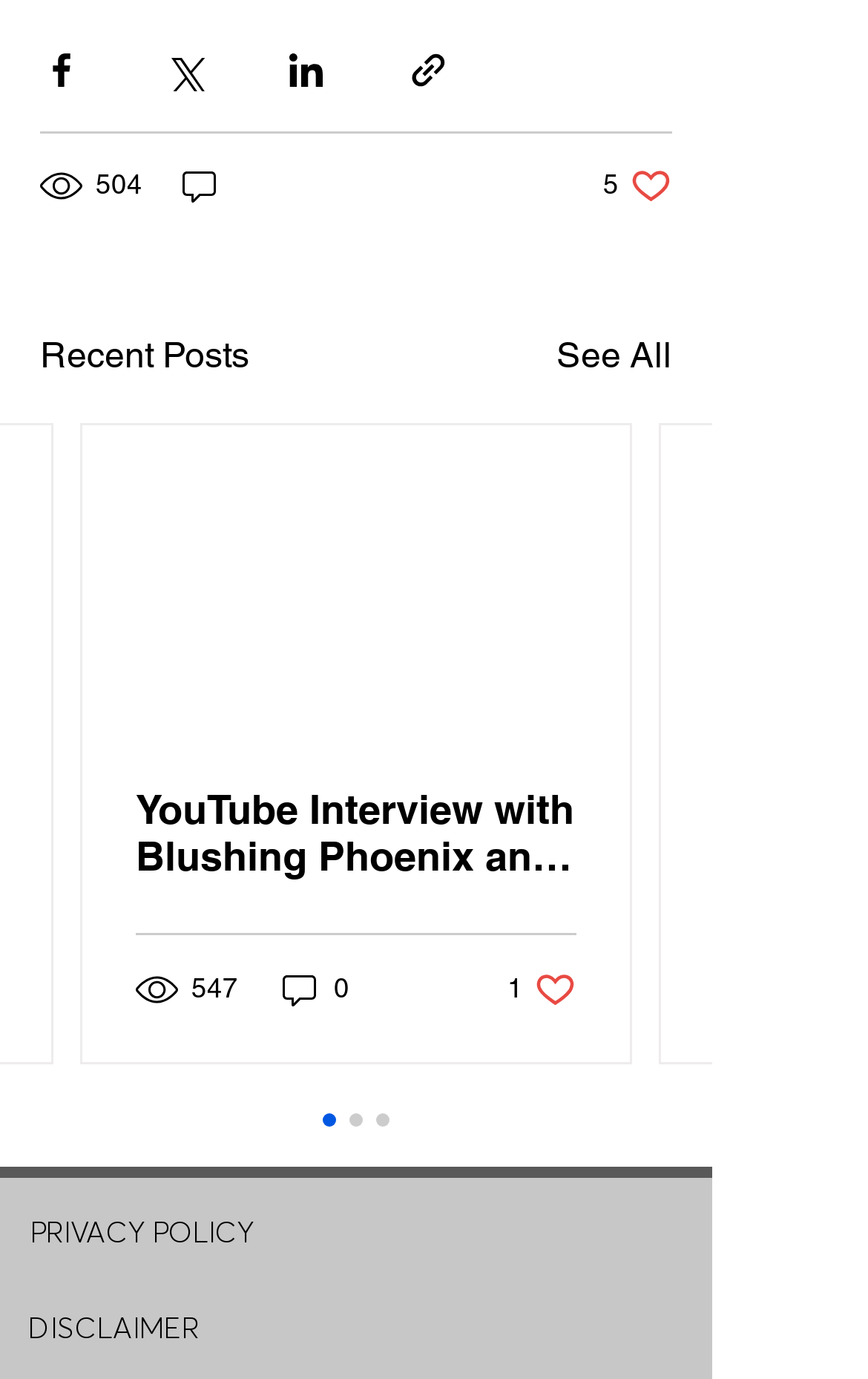Ascertain the bounding box coordinates for the UI element detailed here: "aria-label="Share via Facebook"". The coordinates should be provided as [left, top, right, bottom] with each value being a float between 0 and 1.

[0.046, 0.035, 0.095, 0.066]